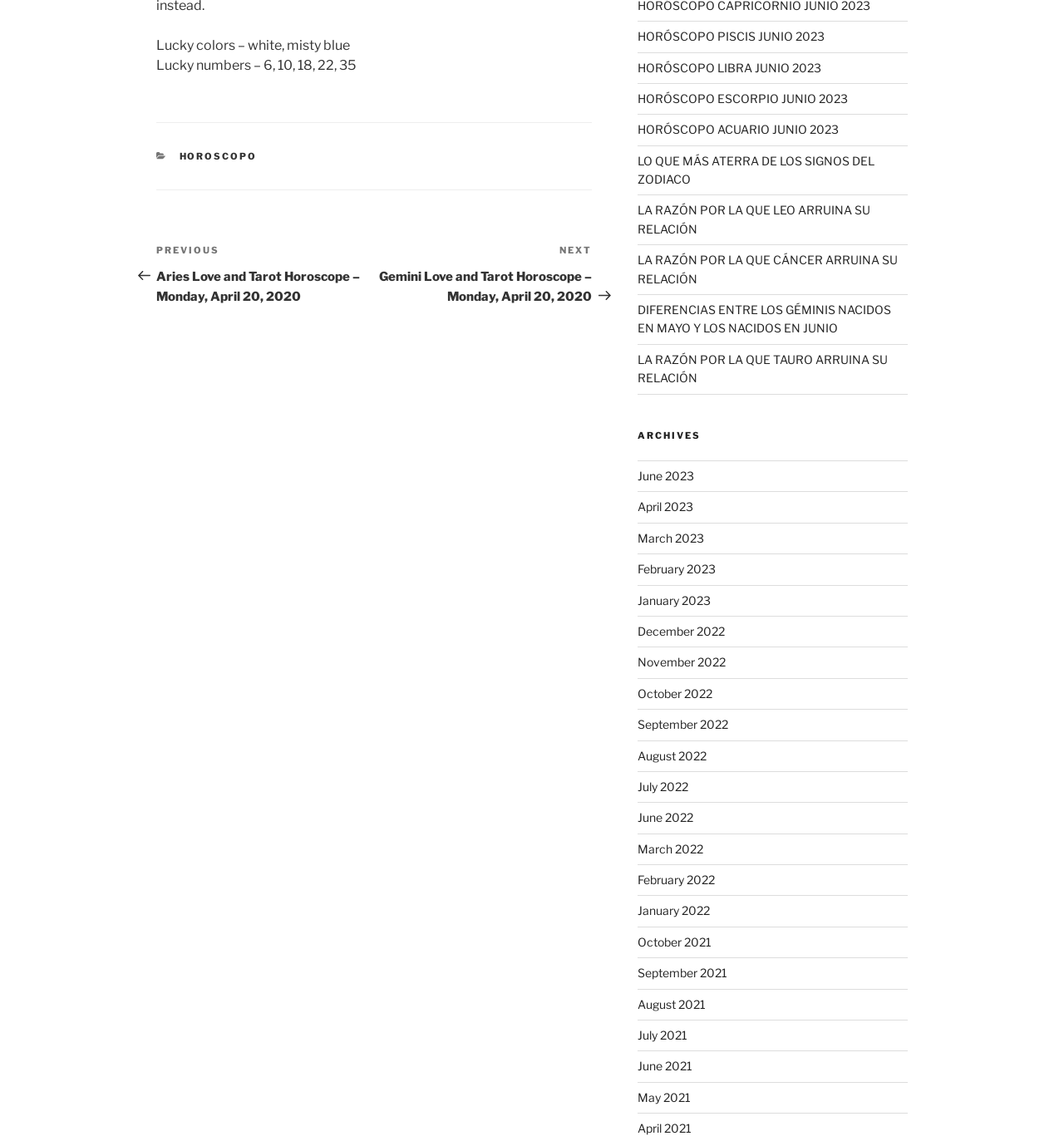What are the lucky colors?
Utilize the information in the image to give a detailed answer to the question.

The lucky colors are mentioned in the static text element at the top of the webpage, which says 'Lucky colors – white, misty blue'.